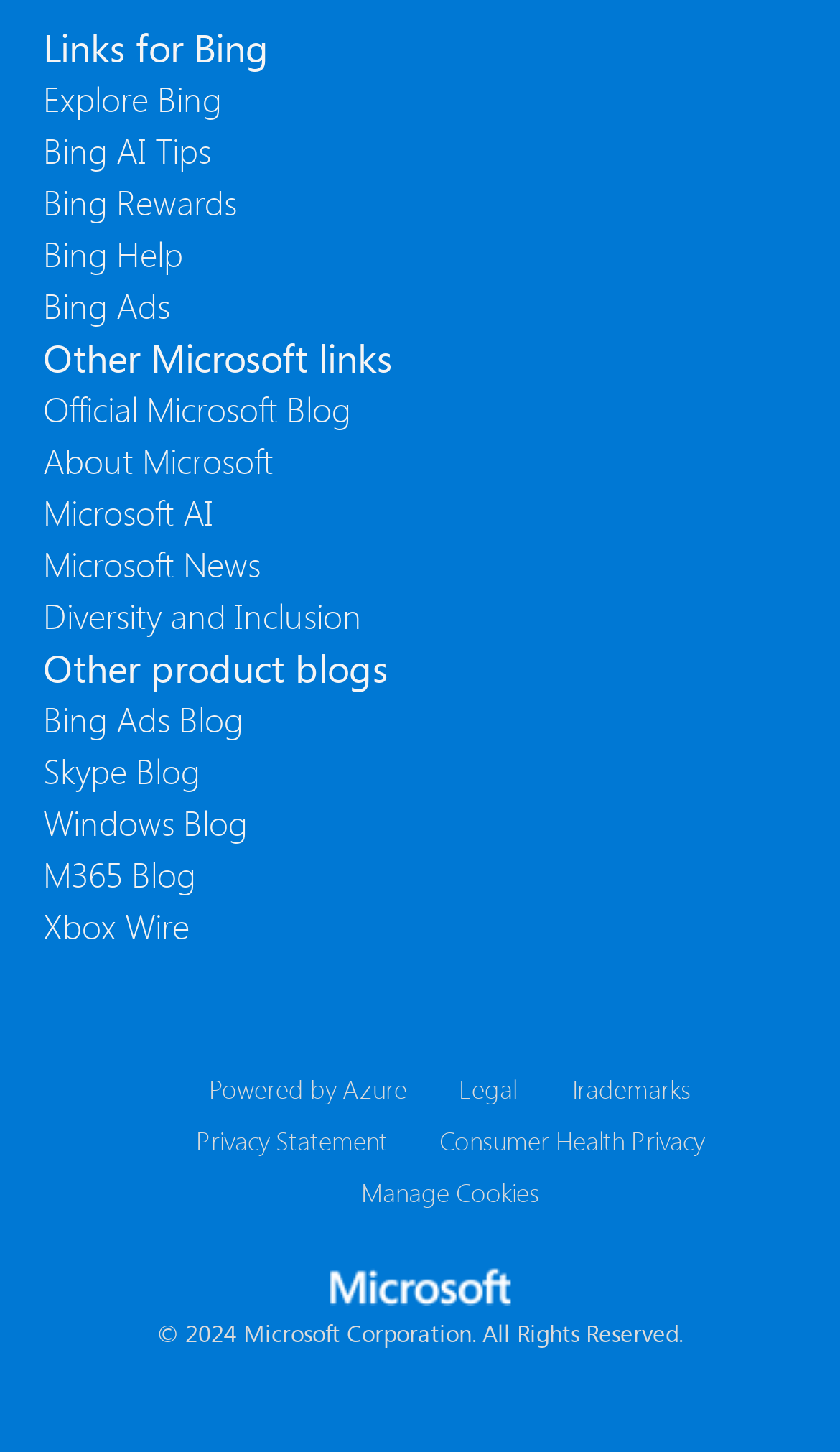Pinpoint the bounding box coordinates of the clickable area needed to execute the instruction: "Check Privacy Statement". The coordinates should be specified as four float numbers between 0 and 1, i.e., [left, top, right, bottom].

[0.233, 0.773, 0.462, 0.797]